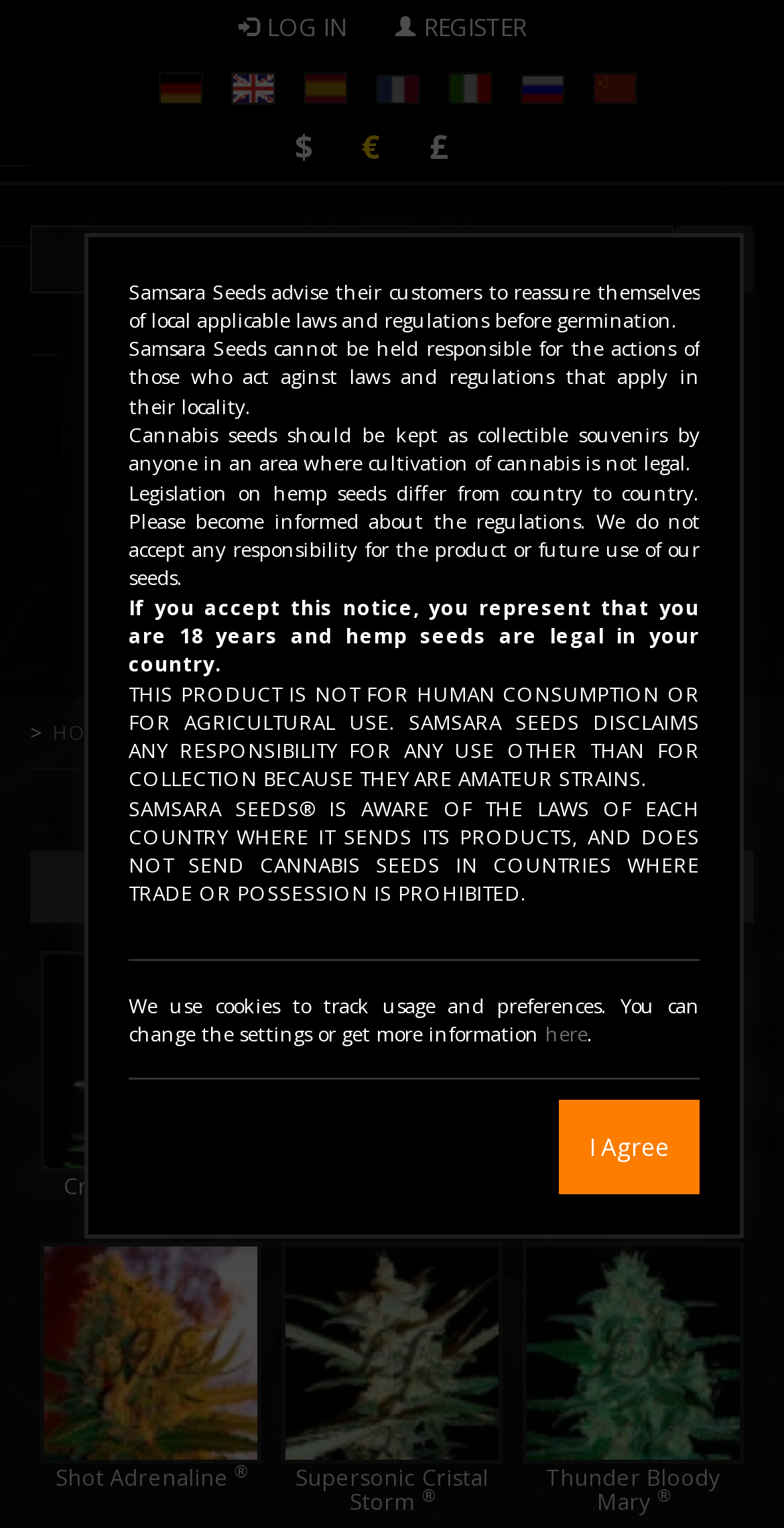Provide the bounding box coordinates for the UI element that is described as: "title="Cannabis seeds ~ Samsara Seeds"".

[0.038, 0.218, 0.962, 0.298]